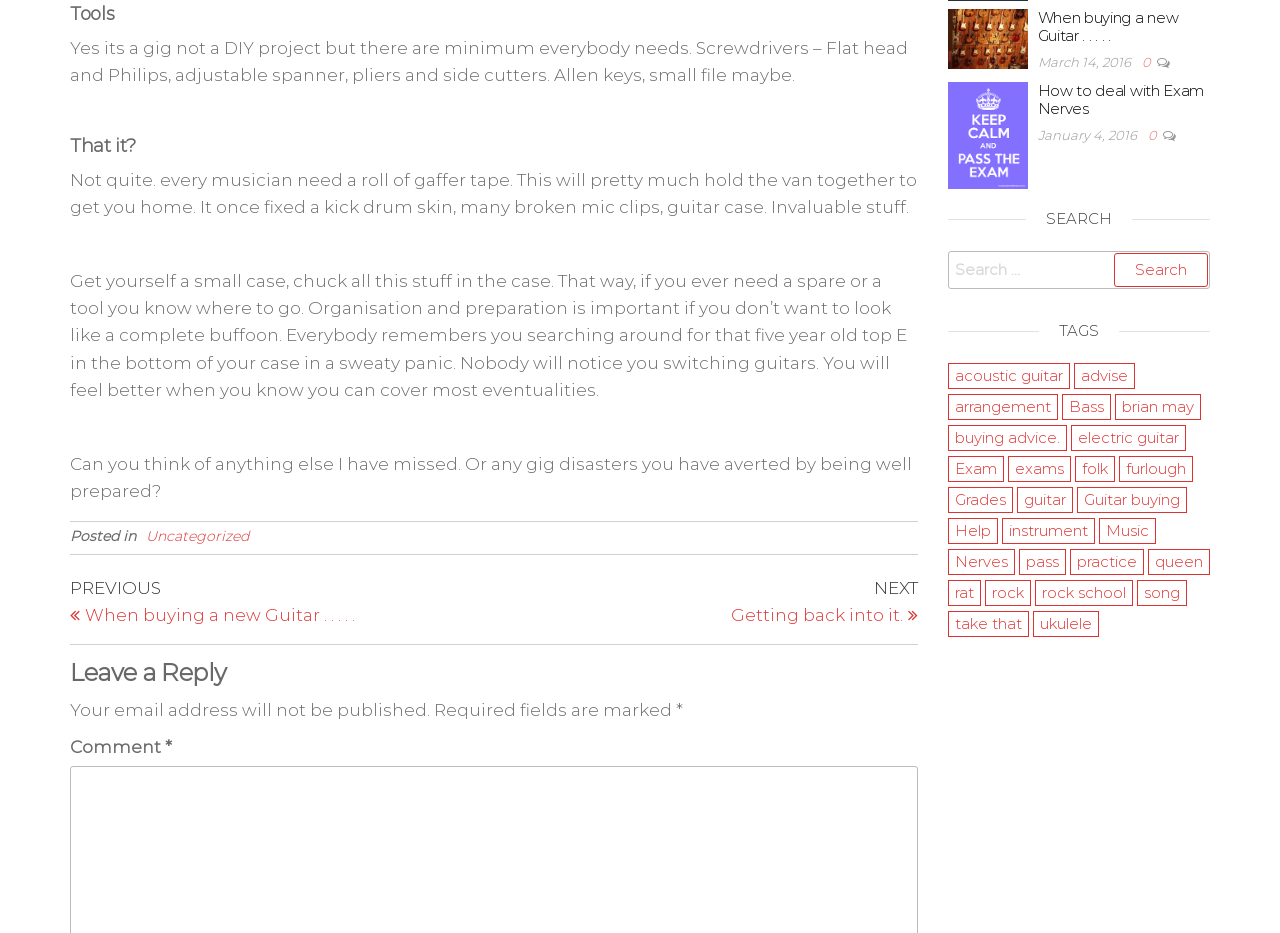Could you find the bounding box coordinates of the clickable area to complete this instruction: "Leave a reply"?

[0.055, 0.79, 0.129, 0.811]